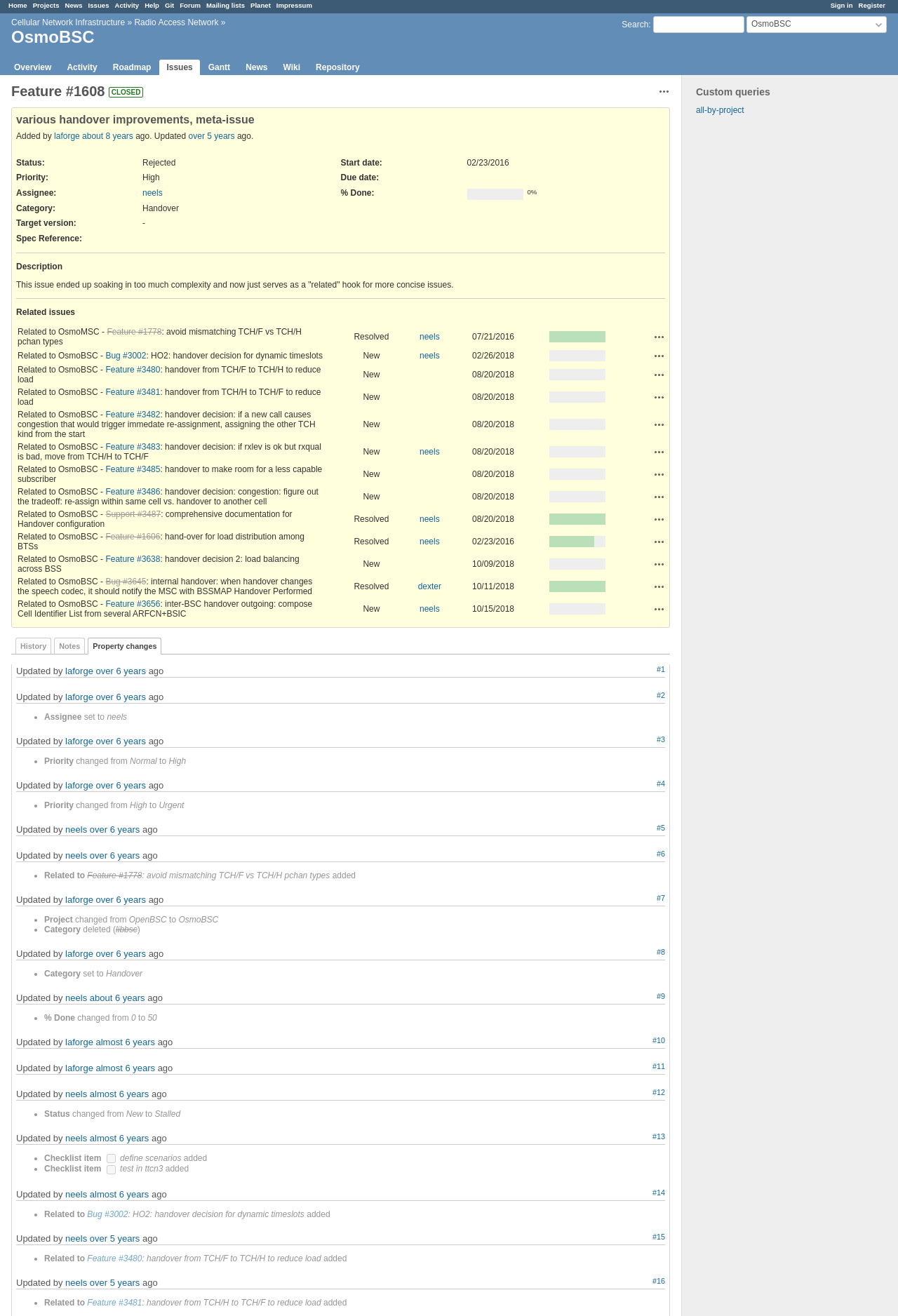Provide the bounding box coordinates, formatted as (top-left x, top-left y, bottom-right x, bottom-right y), with all values being floating point numbers between 0 and 1. Identify the bounding box of the UI element that matches the description: Wiki

[0.307, 0.045, 0.342, 0.057]